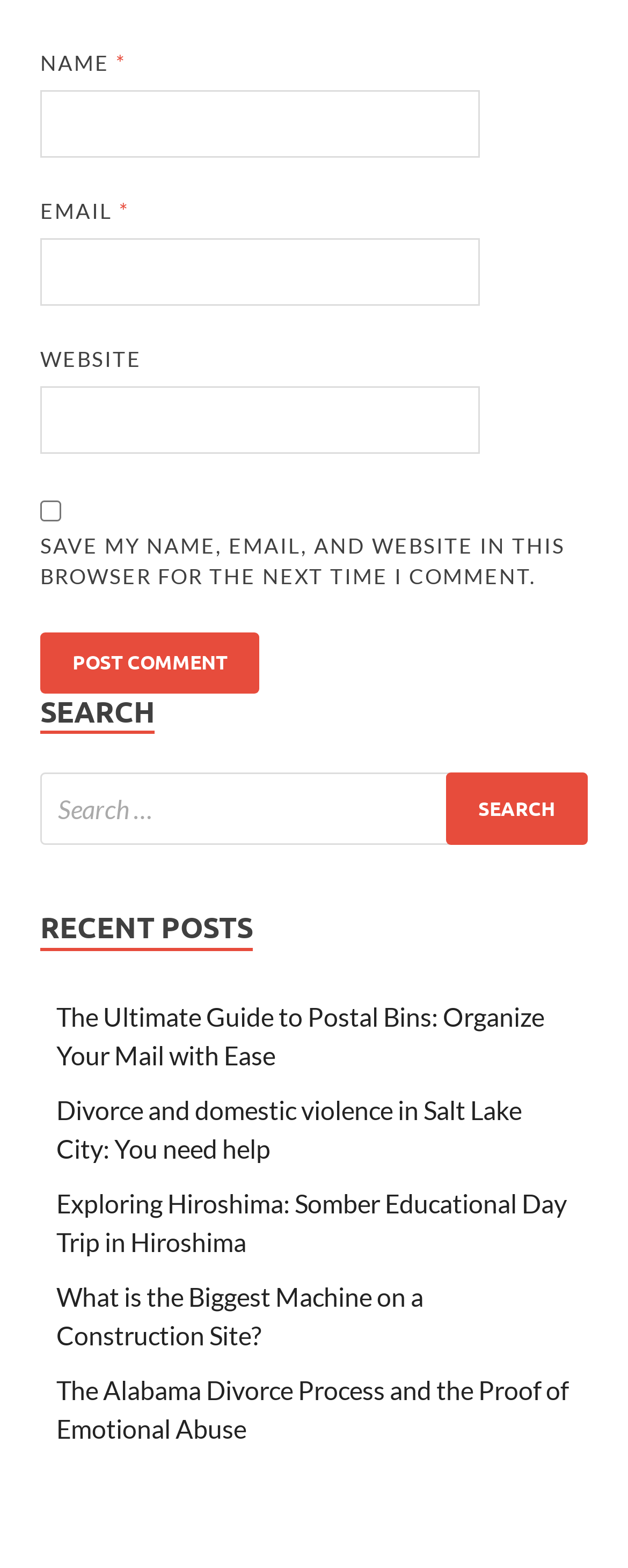Find the bounding box coordinates of the clickable region needed to perform the following instruction: "Visit the recent post about postal bins". The coordinates should be provided as four float numbers between 0 and 1, i.e., [left, top, right, bottom].

[0.09, 0.638, 0.867, 0.682]